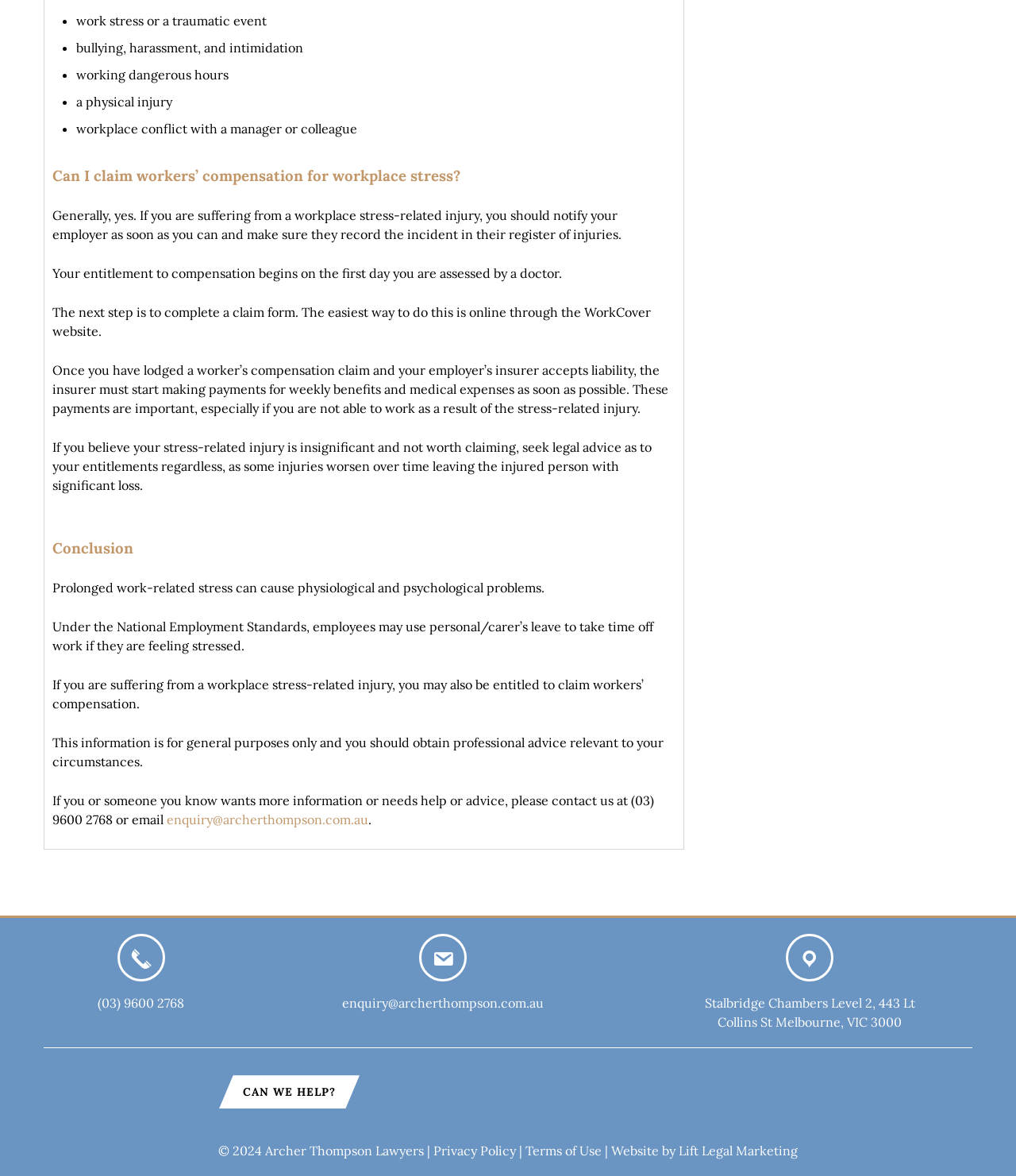Please determine the bounding box coordinates of the element's region to click for the following instruction: "Click 'CAN WE HELP?' to get assistance".

[0.216, 0.914, 0.354, 0.943]